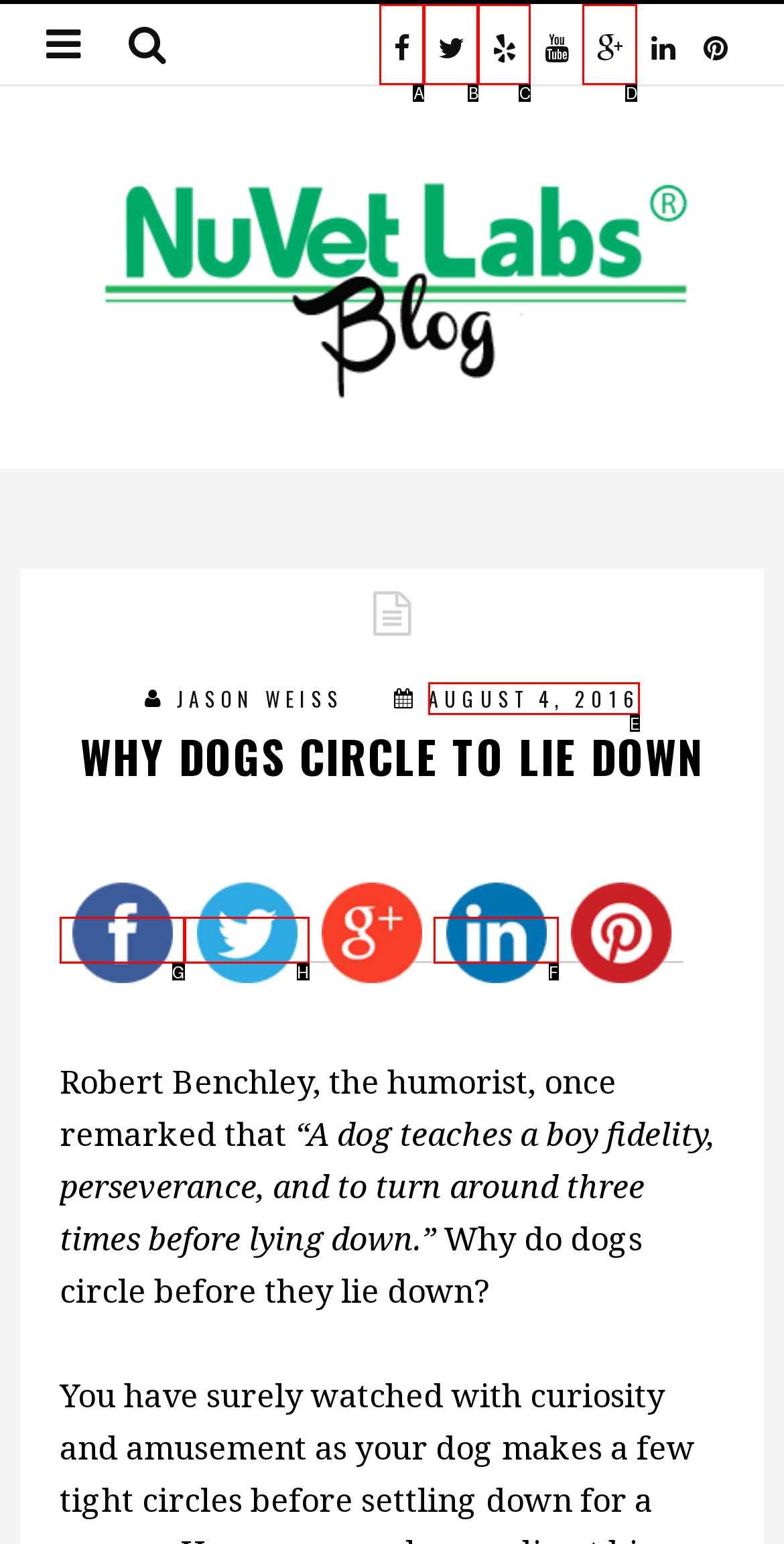Please indicate which HTML element to click in order to fulfill the following task: Share on linkedin Respond with the letter of the chosen option.

F